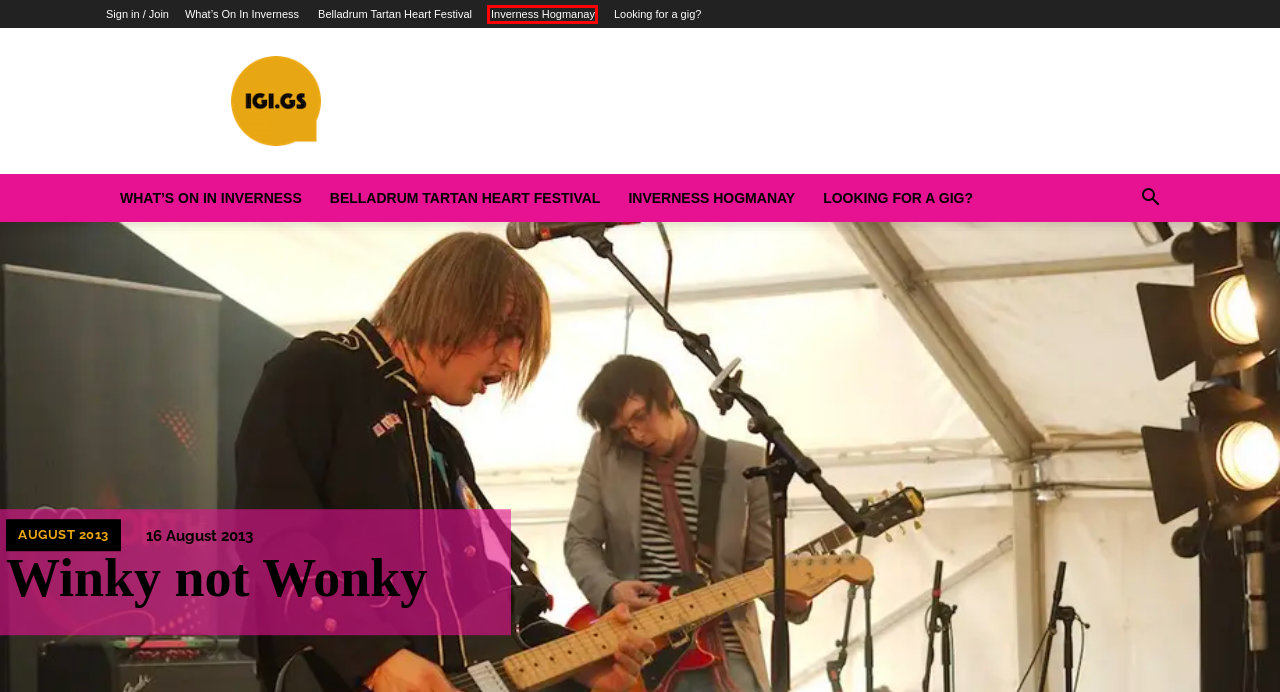A screenshot of a webpage is given, marked with a red bounding box around a UI element. Please select the most appropriate webpage description that fits the new page after clicking the highlighted element. Here are the candidates:
A. Inverness Hogmanay - IGigs
B. Dancing on Tables 17/3/2018 - Review | Inverness Gigs
C. Looking for a gig? - IGigs
D. Chris Lemon, Author at IGigs
E. What's On In Inverness - IGigs
F. August 2013 Archives - IGigs
G. Belladrum Tartan Heart Festival - IGigs
H. Pictures of Showcase 6 - IGigs

A